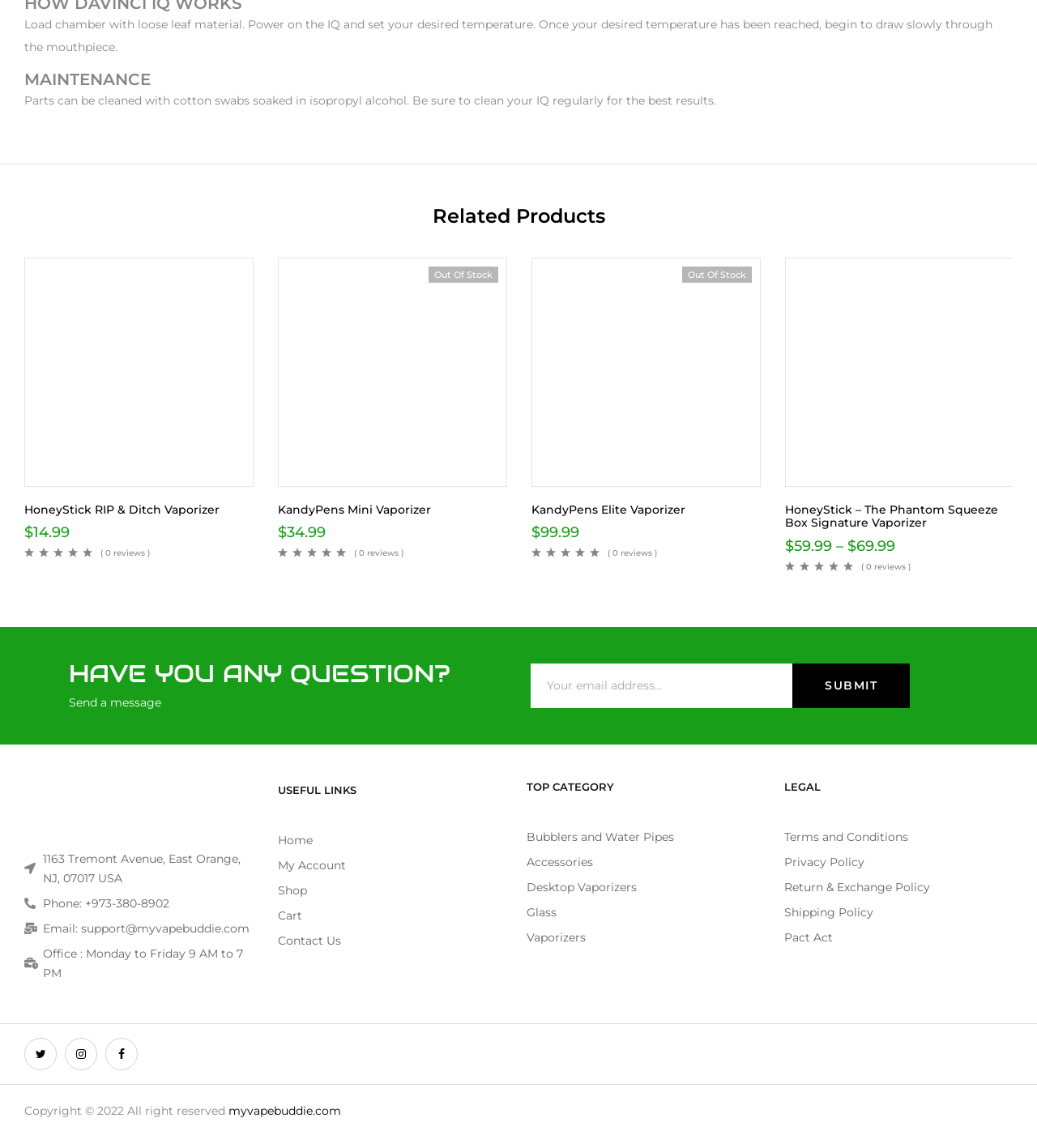Answer the question with a brief word or phrase:
What is the price of HoneyStick RIP & Ditch Vaporizer?

$14.99